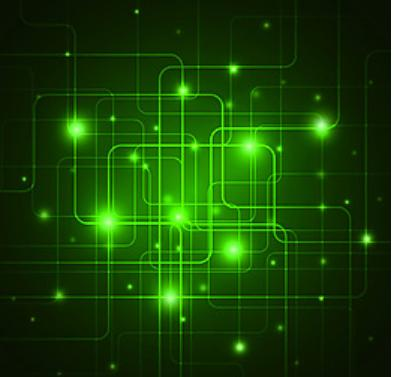What do the glowing points represent?
Please answer the question with a single word or phrase, referencing the image.

Critical connections or junctions